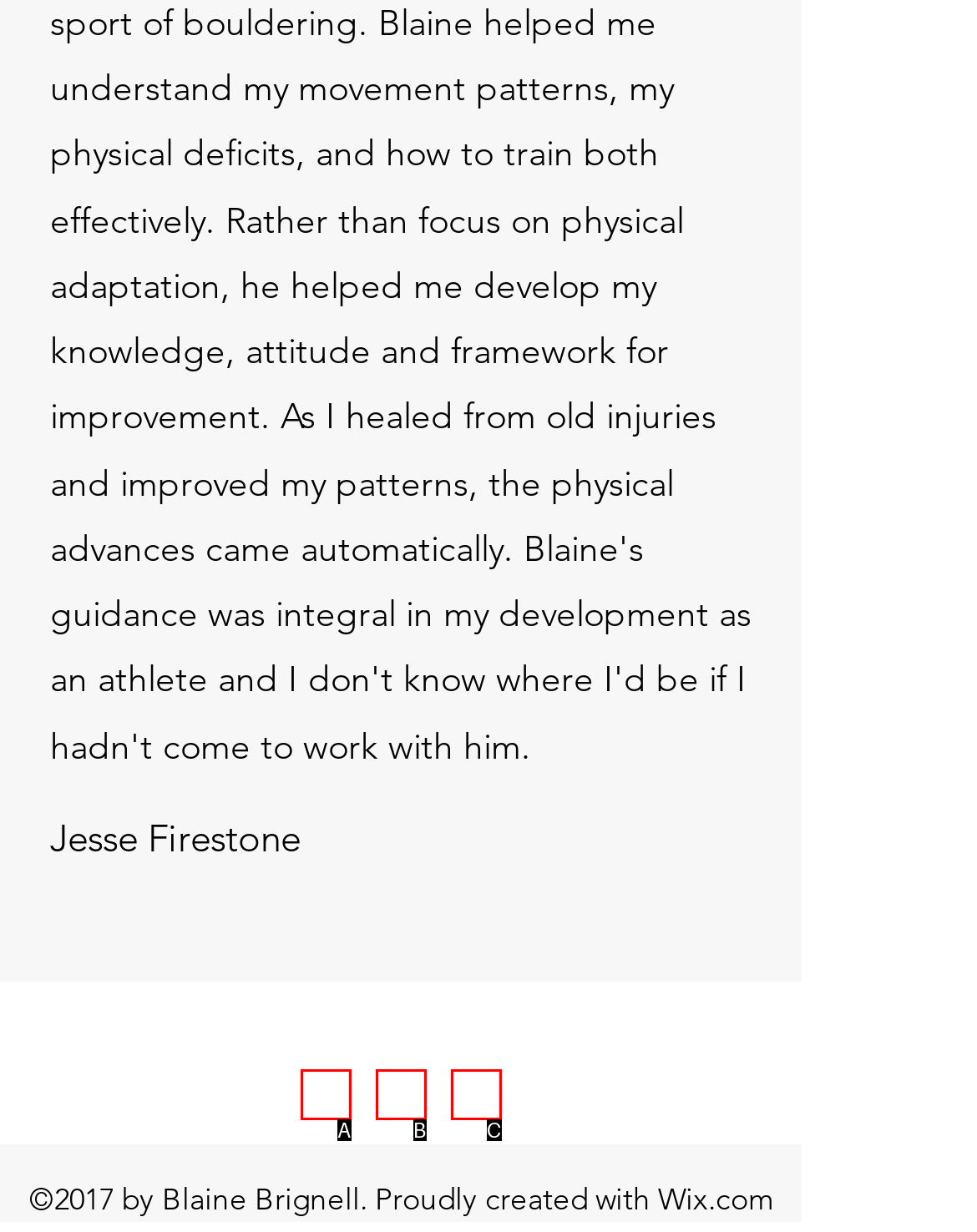Determine the HTML element that aligns with the description: parent_node: Browse aria-label="Home"
Answer by stating the letter of the appropriate option from the available choices.

None